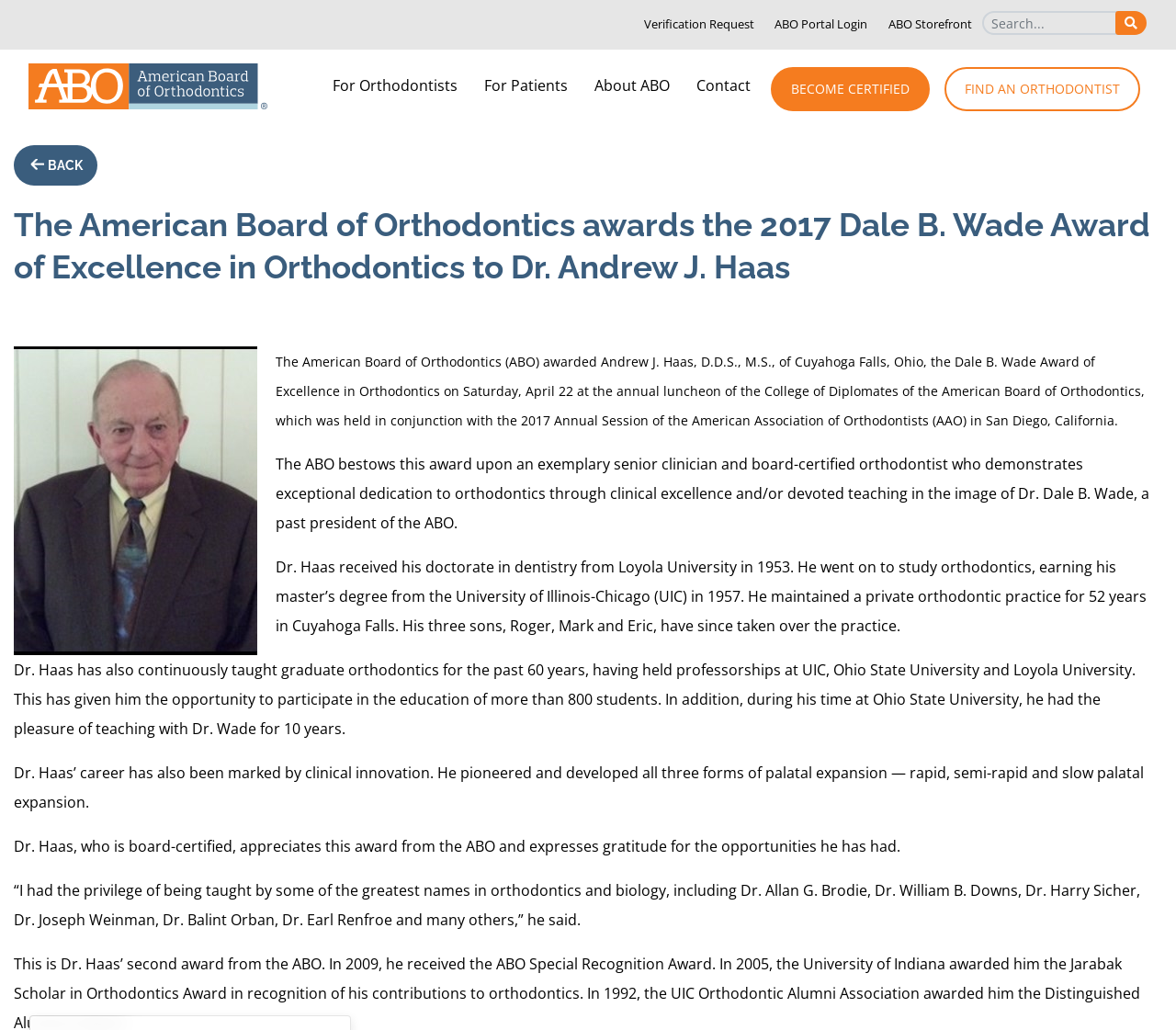Extract the bounding box coordinates of the UI element described: "parent_node: SEARCH name="q" placeholder="Search..."". Provide the coordinates in the format [left, top, right, bottom] with values ranging from 0 to 1.

[0.835, 0.011, 0.973, 0.034]